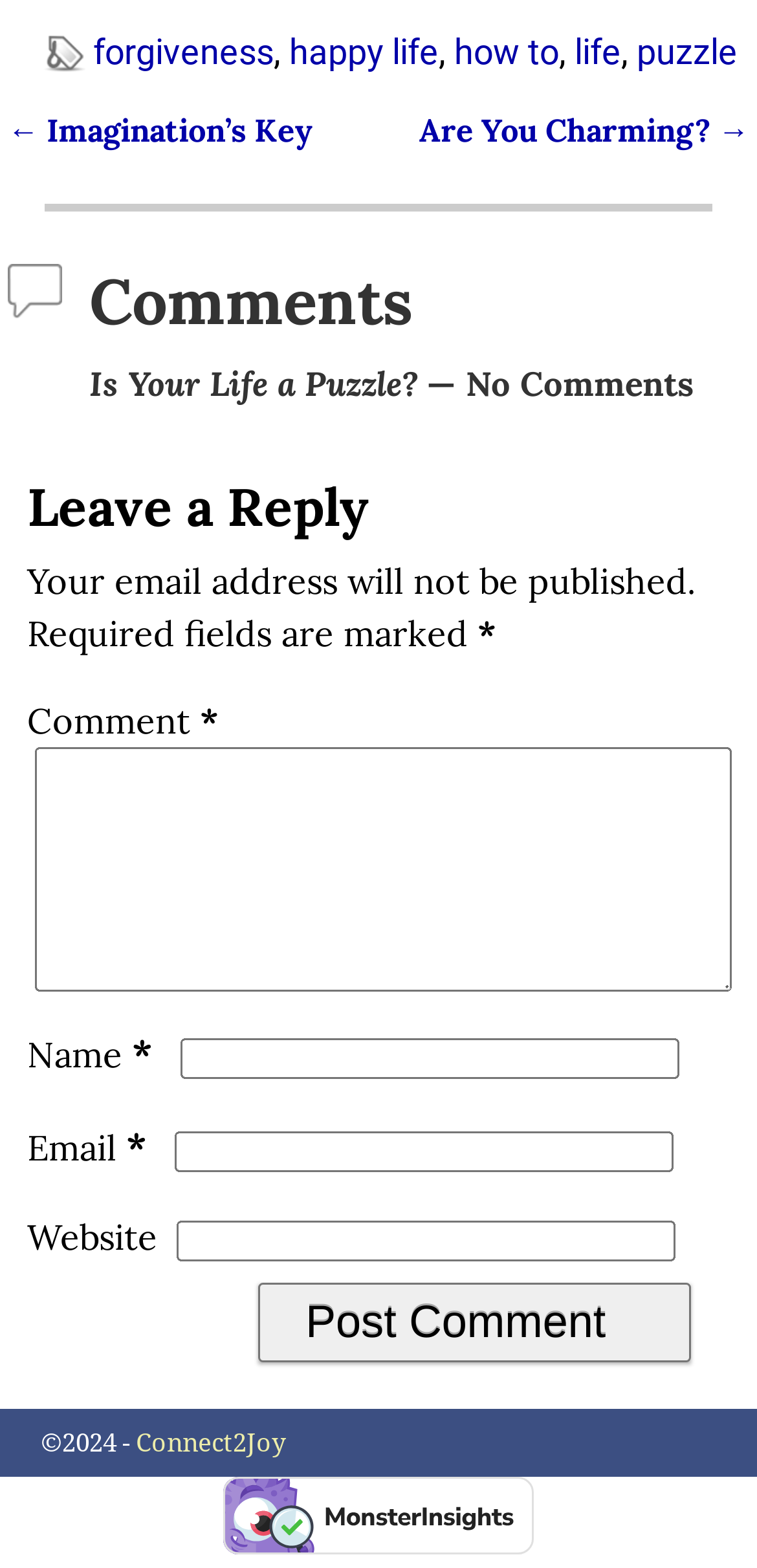Determine the bounding box coordinates of the clickable region to carry out the instruction: "read the 'Comments' section".

[0.01, 0.168, 0.99, 0.216]